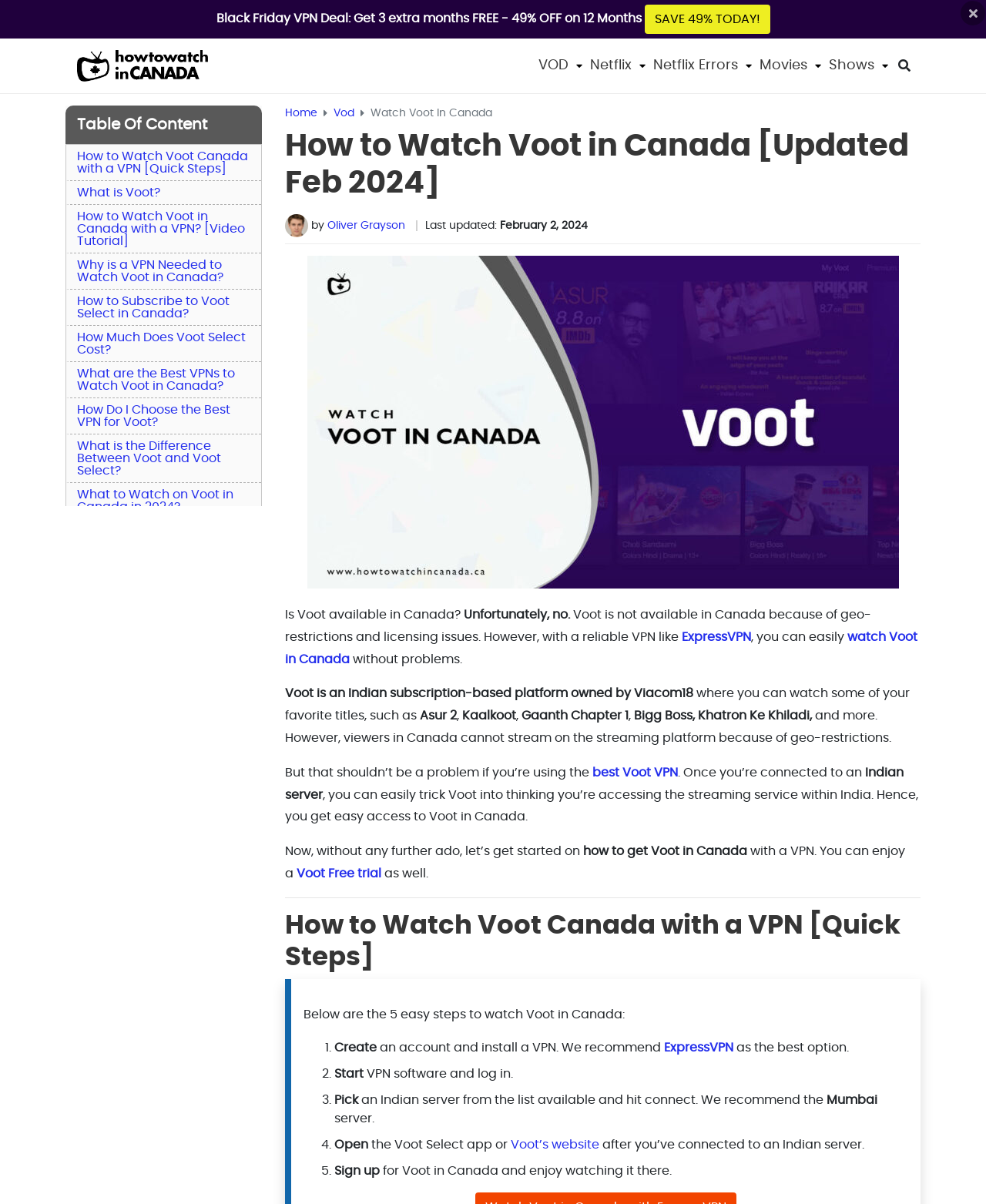Please answer the following question using a single word or phrase: 
What is the recommended VPN to watch Voot in Canada?

ExpressVPN